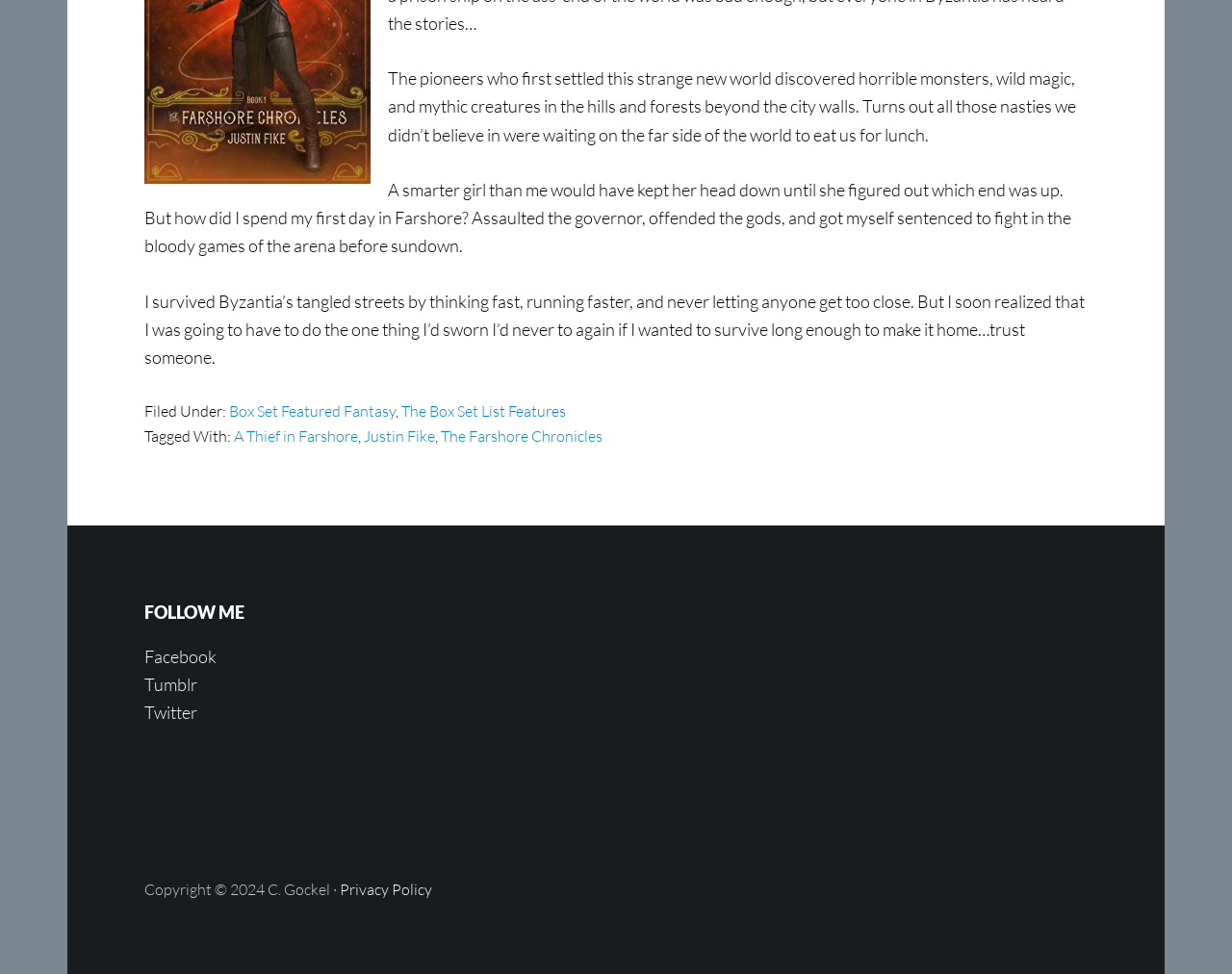Given the description of a UI element: "A Thief in Farshore", identify the bounding box coordinates of the matching element in the webpage screenshot.

[0.19, 0.438, 0.291, 0.458]